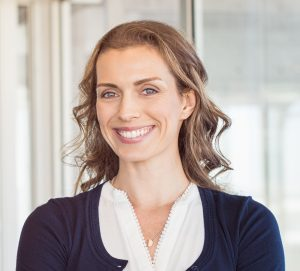Offer an in-depth caption for the image presented.

The image features a confident businesswoman with a warm smile, standing in a bright, modern environment. Her light-colored blouse is complemented by a dark cardigan, adding a touch of professionalism to her appearance. The background hints at a glass office setting, suggesting a contemporary workplace atmosphere. This image underscores the theme of entrepreneurship and strategic planning, aligning with the surrounding content about medical and spa business planning, emphasizing the importance of a well-prepared business strategy for success.